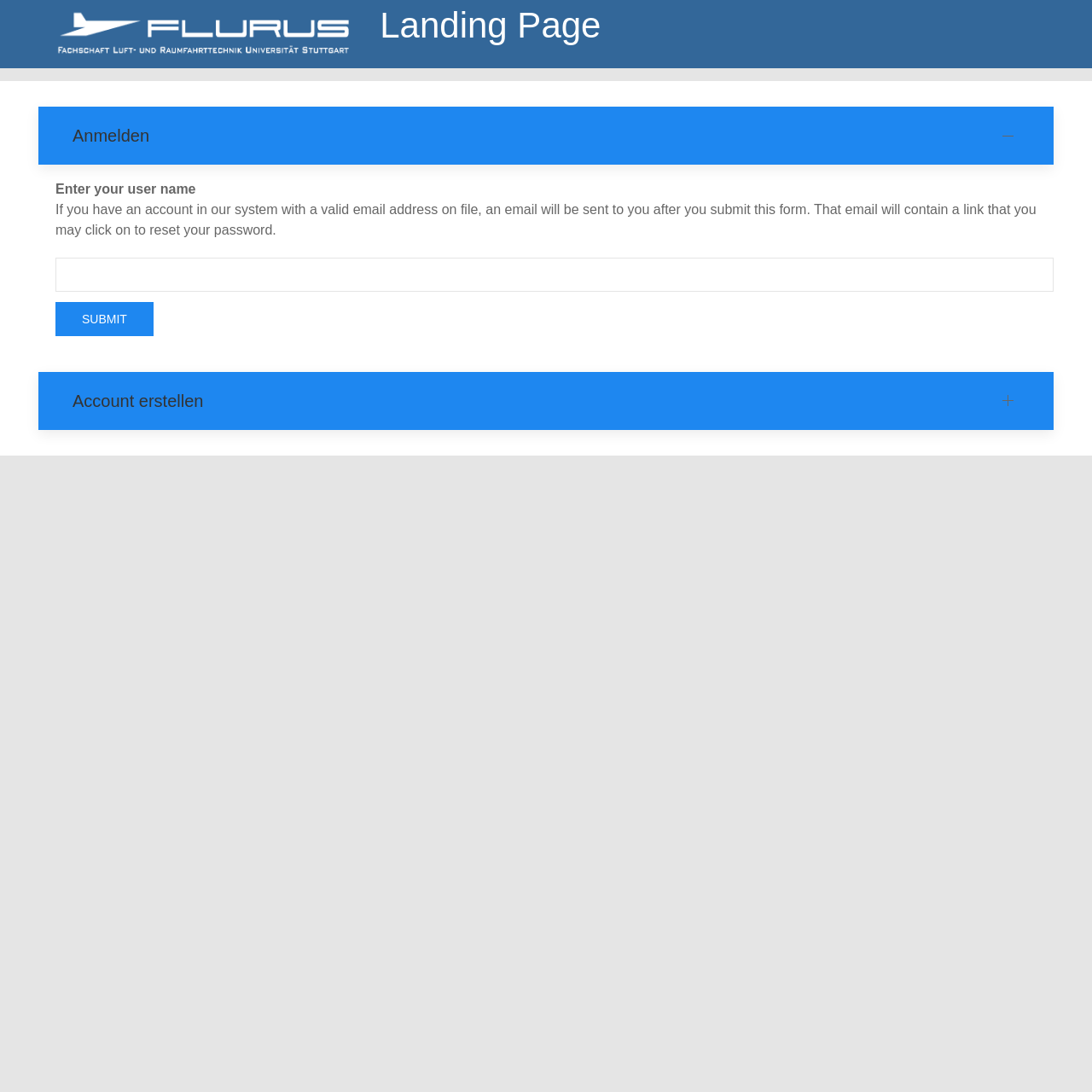Locate the bounding box of the UI element described in the following text: "Account erstellen".

[0.035, 0.34, 0.965, 0.393]